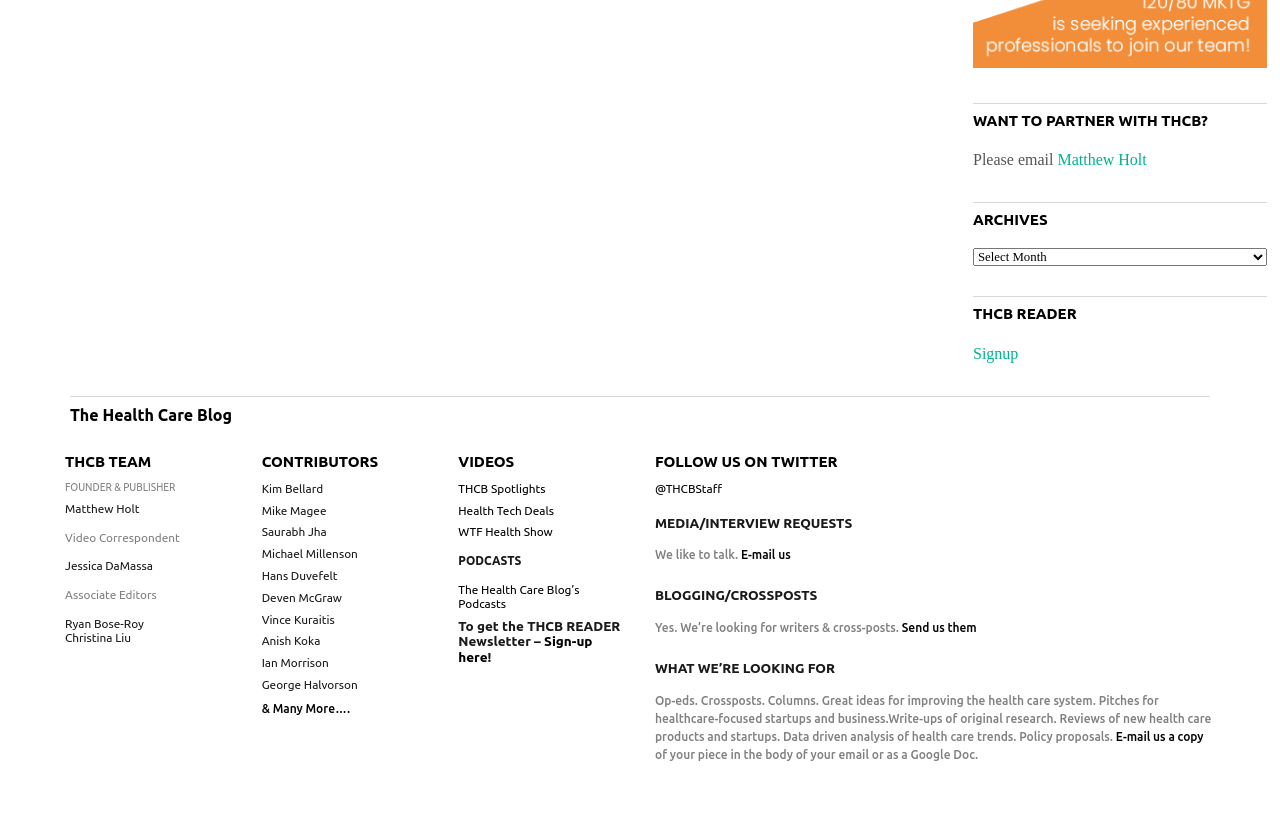Select the bounding box coordinates of the element I need to click to carry out the following instruction: "Email Matthew Holt".

[0.826, 0.185, 0.896, 0.206]